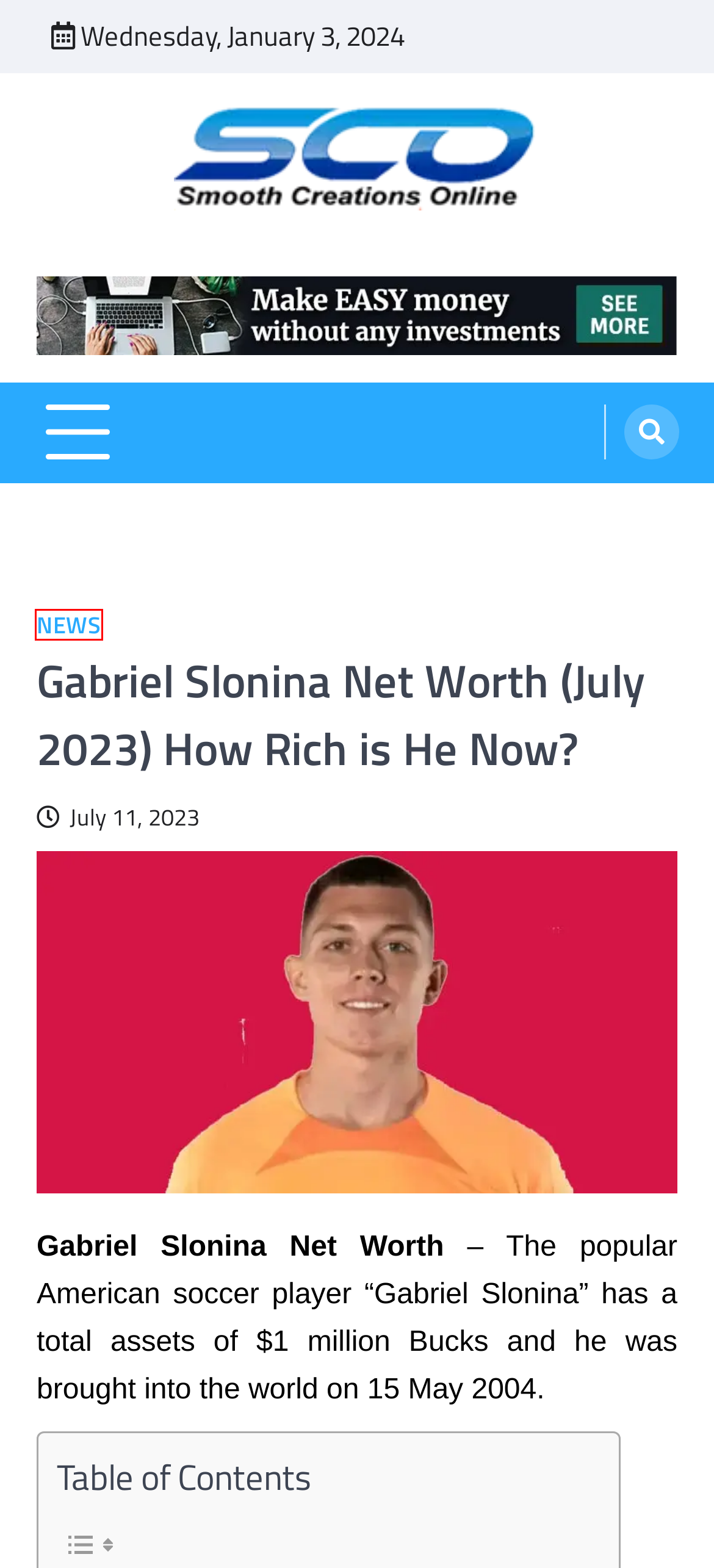You are given a screenshot depicting a webpage with a red bounding box around a UI element. Select the description that best corresponds to the new webpage after clicking the selected element. Here are the choices:
A. News | smoothcreationsonline
B. Latest News & Unbiased Website Reviews - SmoothCreationsOnline
C. Who is Winnie Harlow Dating? (July 2023) Know About His Boyfriend
D. Privacy Policy For Smooth Creations Online
E. George Osborne Net Worth (July 2023) How Rich is He Now?
F. About US | SmoothCreationsOnline.com
G. Review Guidelines
H. Contact US | SmoothCreationsOnline.com

A